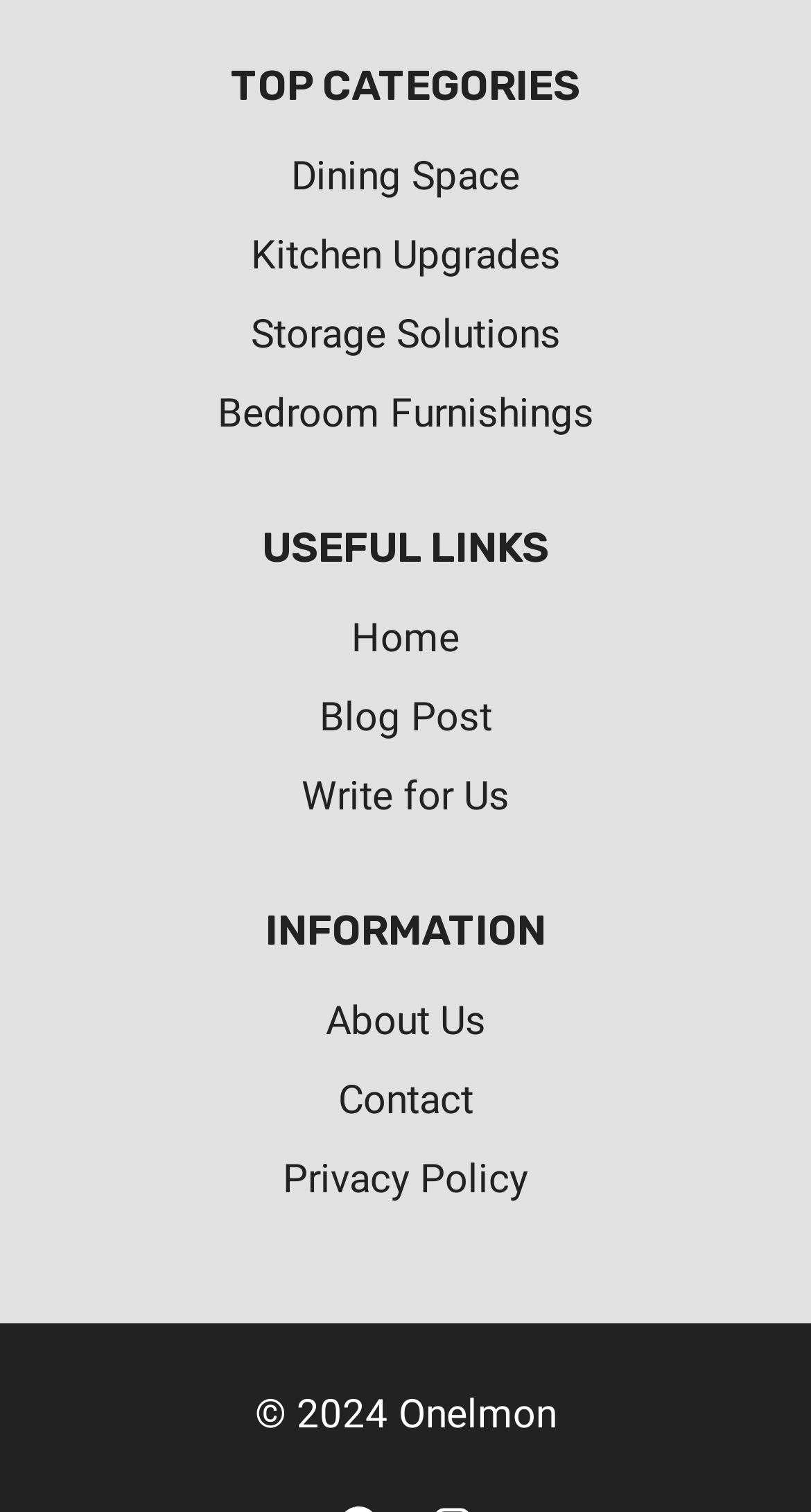Find the bounding box coordinates of the element I should click to carry out the following instruction: "Visit Home".

[0.062, 0.396, 0.938, 0.449]